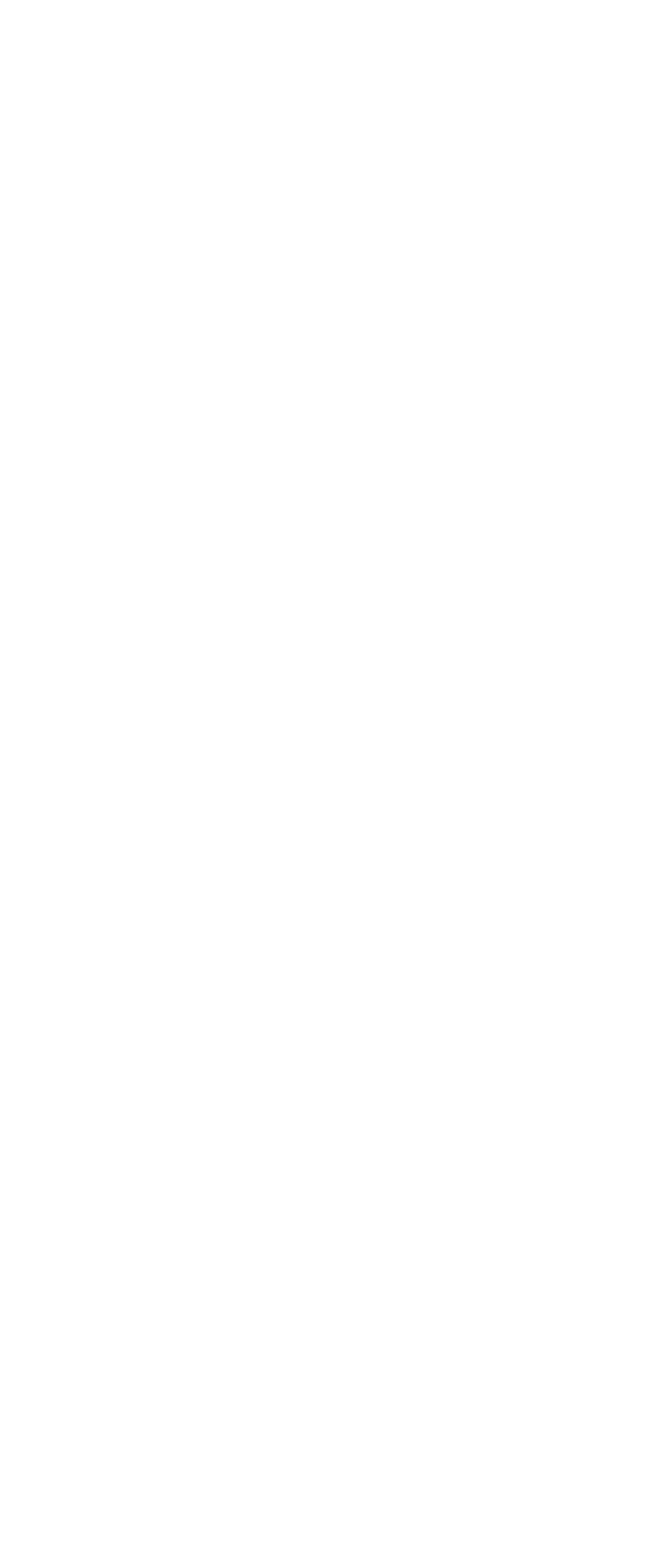Given the following UI element description: "Toys & Collectibles", find the bounding box coordinates in the webpage screenshot.

[0.398, 0.21, 0.807, 0.233]